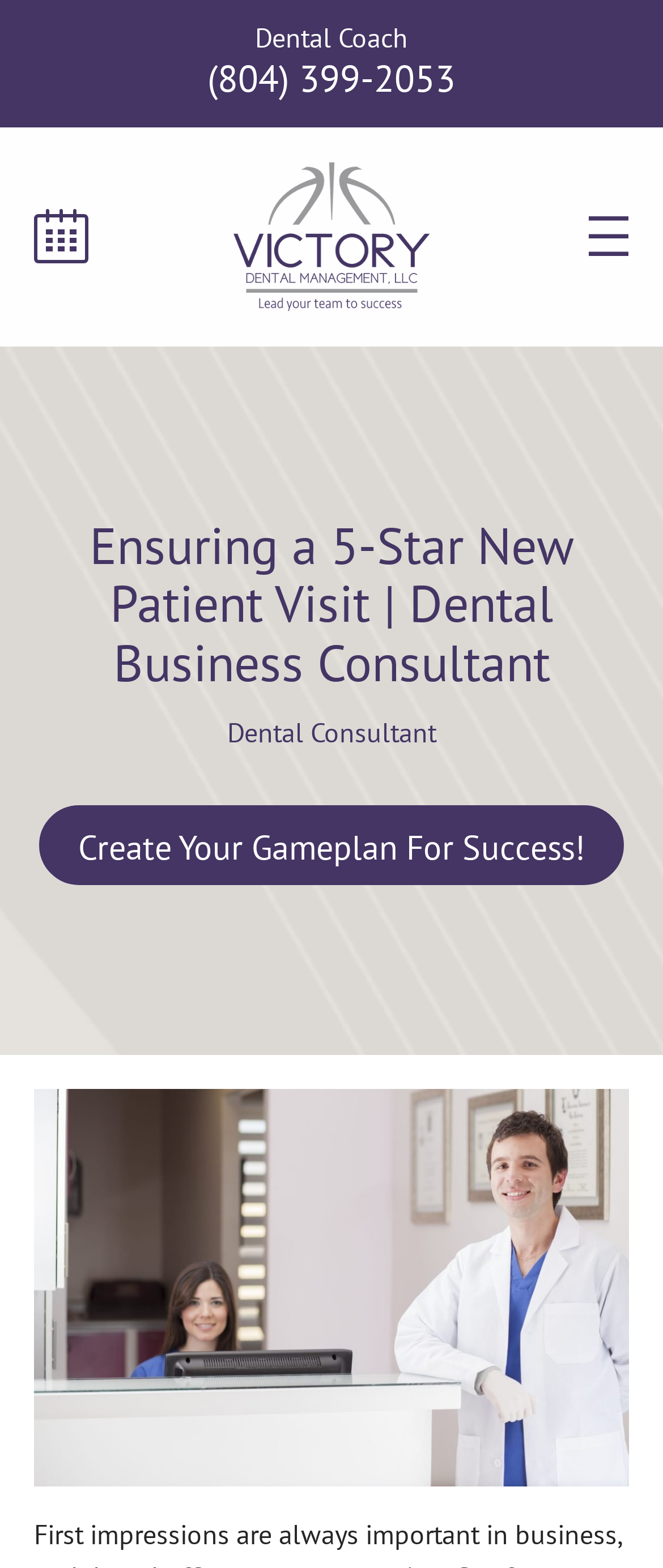Offer an extensive depiction of the webpage and its key elements.

The webpage is about a dental consultant, Lynne Leggett, and her dental business consulting services. At the top of the page, there is a header section that contains the title "Dental Coach" and a phone number "(804) 399-2053" on the left side, and a logo of "Victory Dental Management" on the right side. Below the header, there is a navigation menu that spans across the page.

The main content of the page is divided into two sections. The first section has a heading "Ensuring a 5-Star New Patient Visit | Dental Business Consultant" and a subheading "Dental Consultant". Below the subheading, there is a call-to-action link "Create Your Gameplan For Success!".

On the right side of the page, there is a large image that takes up most of the vertical space, with a caption "Dental Business Coach". At the top-right corner of the page, there is a button to open a menu.

Overall, the page has a simple and clean layout, with a focus on promoting the dental consultant's services and expertise.